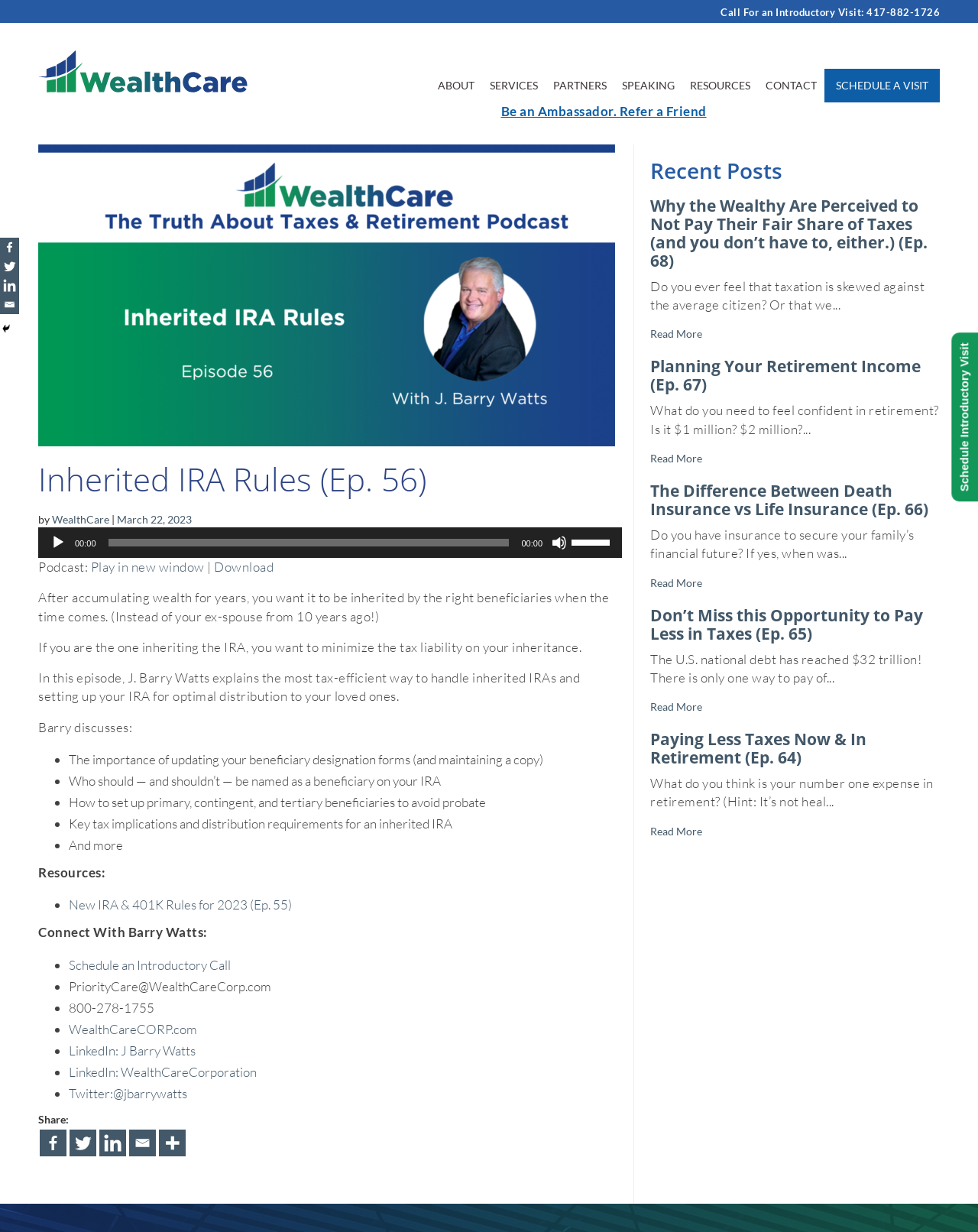Create a detailed narrative of the webpage’s visual and textual elements.

This webpage is about Wealthcare, a financial services company. At the top, there is a call-to-action to schedule an introductory visit, along with the company's logo and a navigation menu with links to various sections of the website, including "About", "Services", "Partners", "Speaking", "Resources", and "Contact".

Below the navigation menu, there is a main content area that features an article titled "Inherited IRA Rules (Ep. 56)". The article has a heading, an image, and a brief summary of the podcast episode. The summary explains that the episode discusses how to handle inherited IRAs and set up an IRA for optimal distribution to loved ones.

To the right of the article, there is an audio player with controls to play, pause, and adjust the volume. Below the audio player, there are links to play the episode in a new window, download it, and access resources related to the episode.

The article continues with a section that outlines the topics discussed in the episode, including the importance of updating beneficiary designation forms, who should be named as a beneficiary, and key tax implications and distribution requirements for an inherited IRA.

Further down, there is a section titled "Resources" that lists related episodes, including "New IRA & 401K Rules for 2023 (Ep. 55)". Below that, there is a section titled "Connect With Barry Watts" that lists ways to contact Barry Watts, including scheduling an introductory call, emailing him, and following him on social media.

At the bottom of the page, there is a section titled "Recent Posts" that lists other recent episodes, including "Why the Wealthy Are Perceived to Not Pay Their Fair Share of Taxes (and you don’t have to, either.) (Ep. 68)".